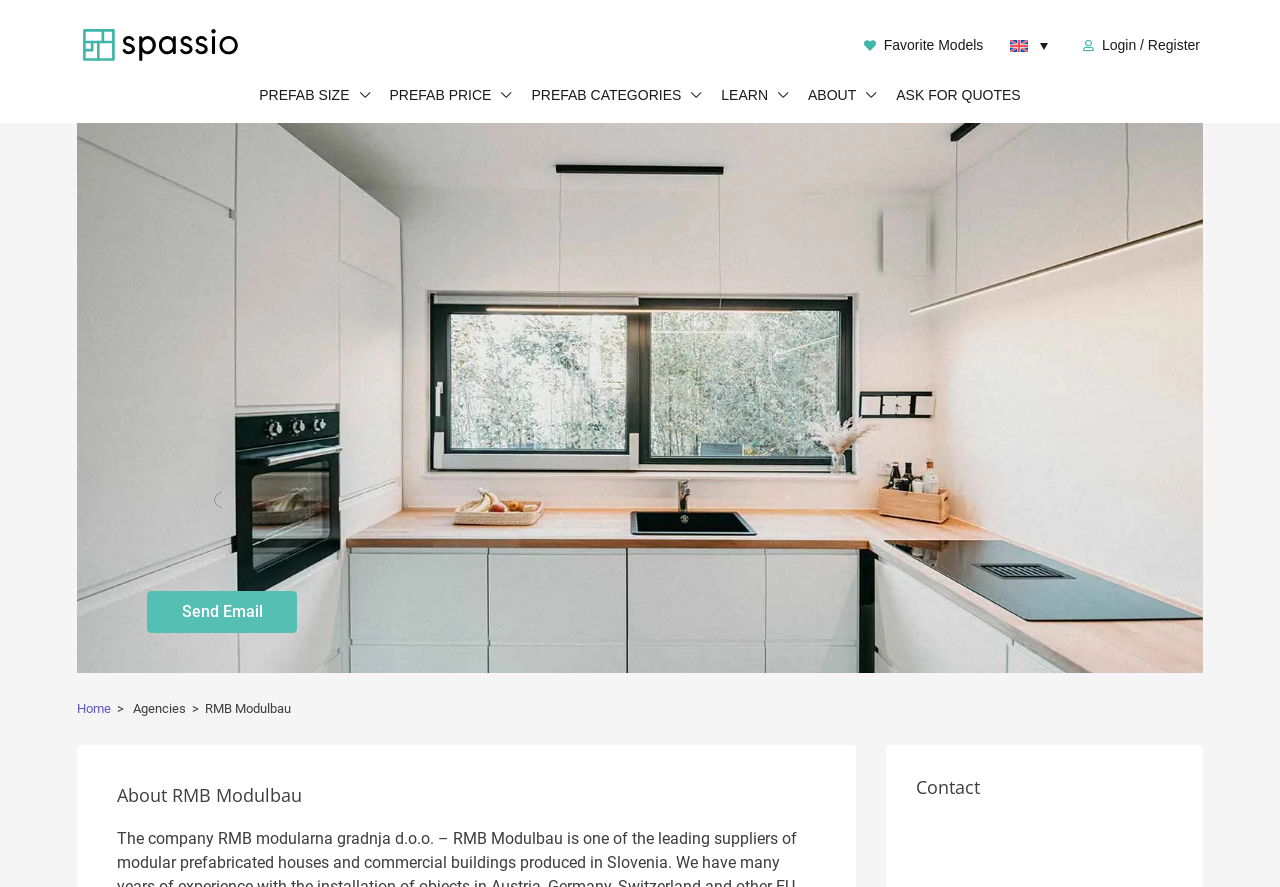Determine the bounding box coordinates of the region that needs to be clicked to achieve the task: "Send an email".

[0.115, 0.666, 0.232, 0.714]